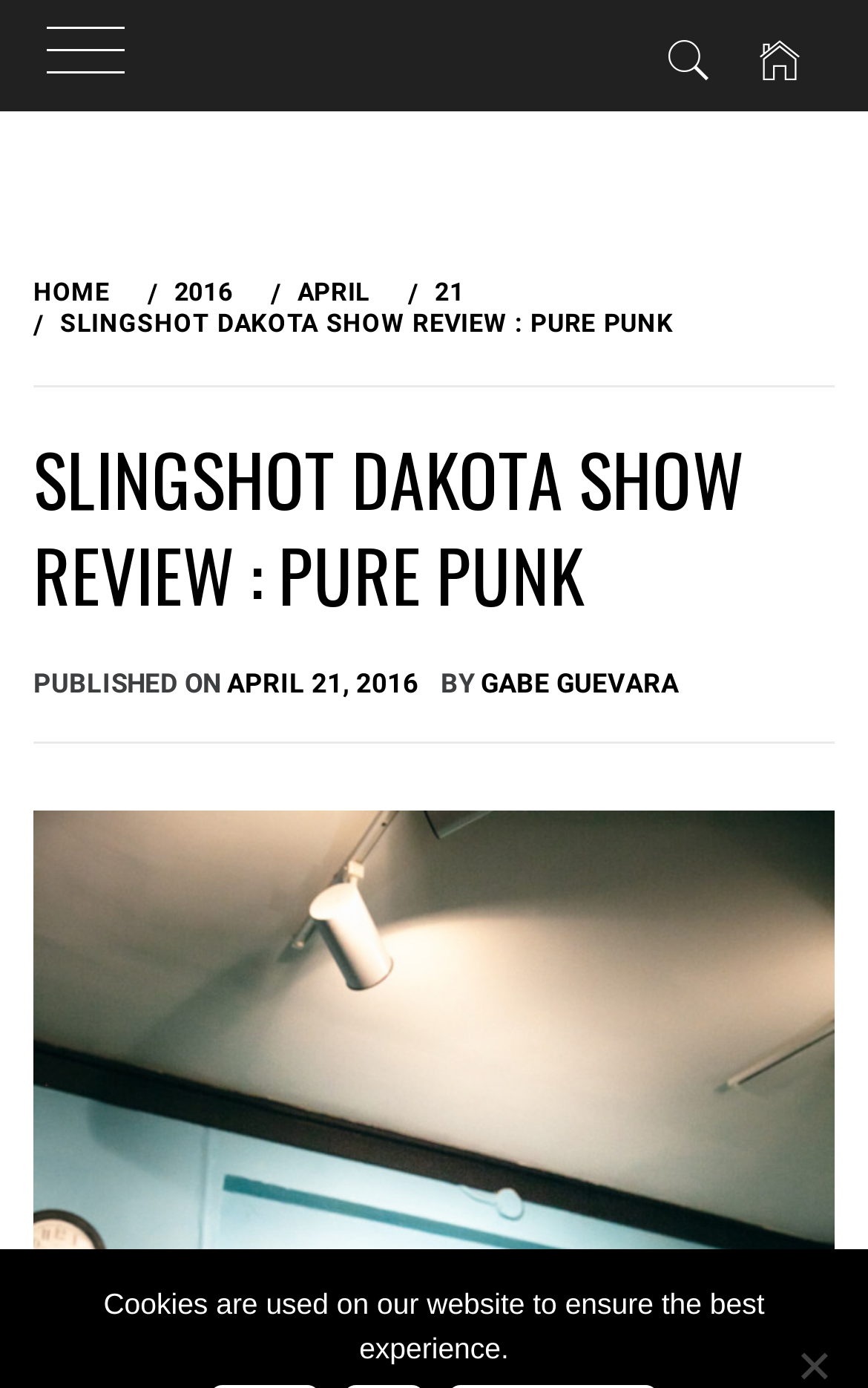Answer the question with a brief word or phrase:
How many links are in the breadcrumbs navigation?

5